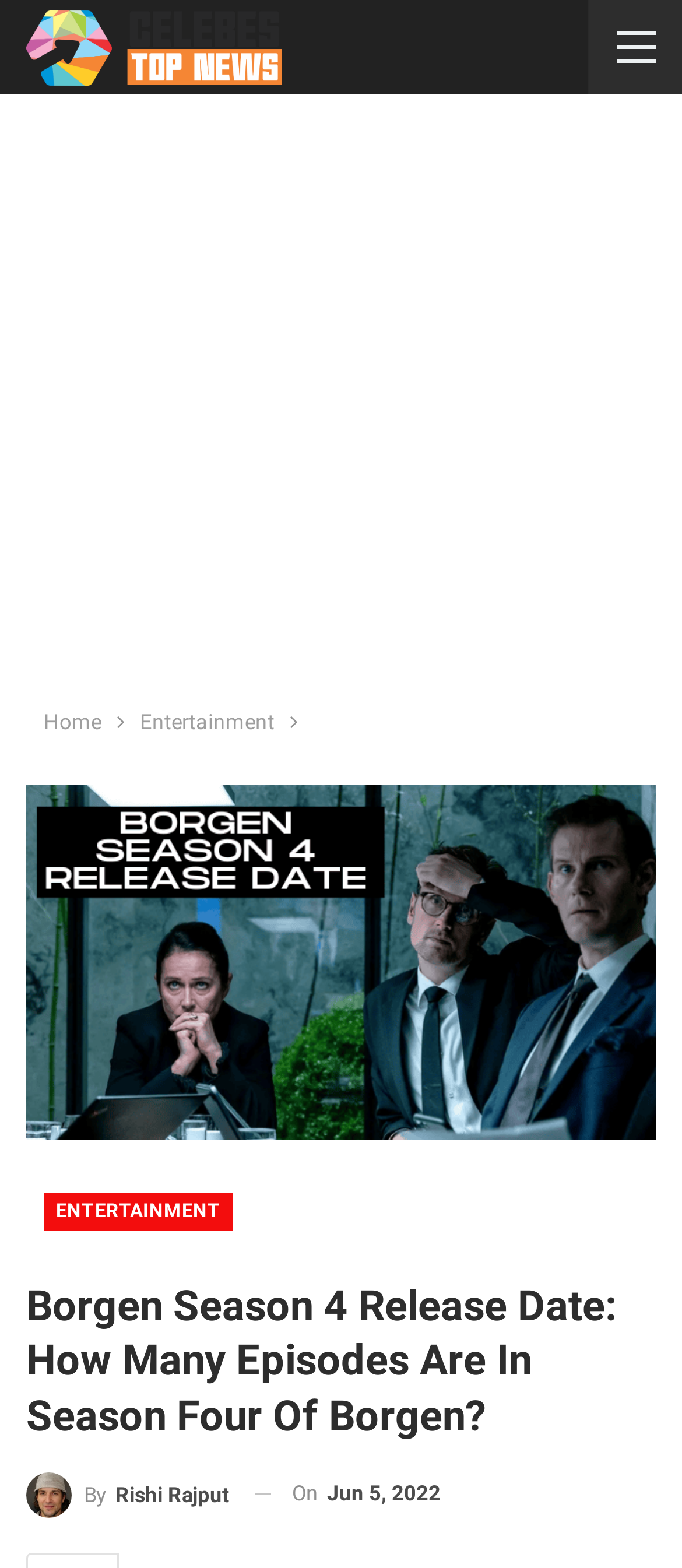Identify and provide the bounding box coordinates of the UI element described: "Home". The coordinates should be formatted as [left, top, right, bottom], with each number being a float between 0 and 1.

[0.064, 0.448, 0.149, 0.473]